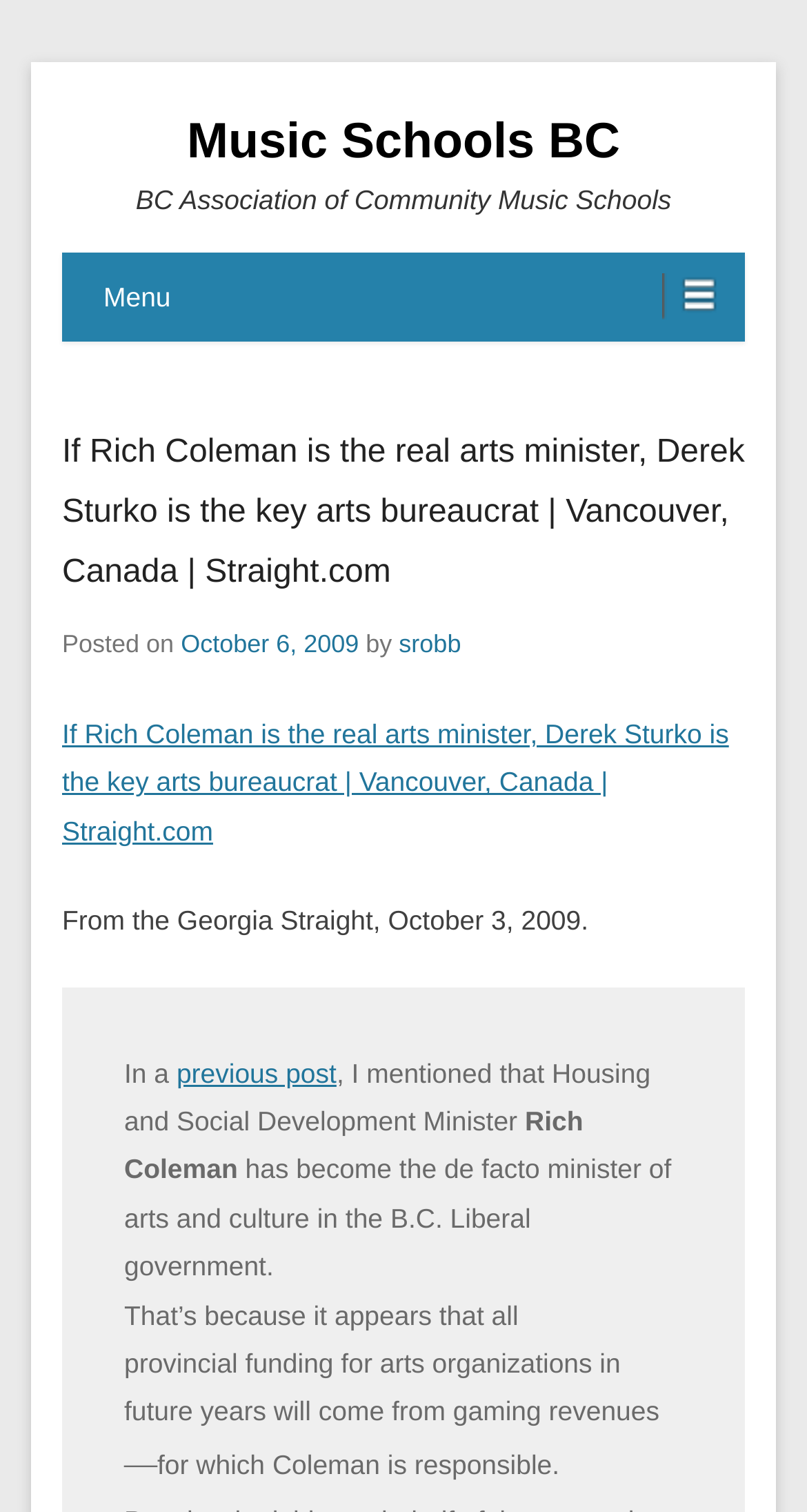What is the name of the minister mentioned in the article?
Analyze the image and deliver a detailed answer to the question.

The article mentions Rich Coleman as the Housing and Social Development Minister who has become the de facto minister of arts and culture in the B.C. Liberal government.